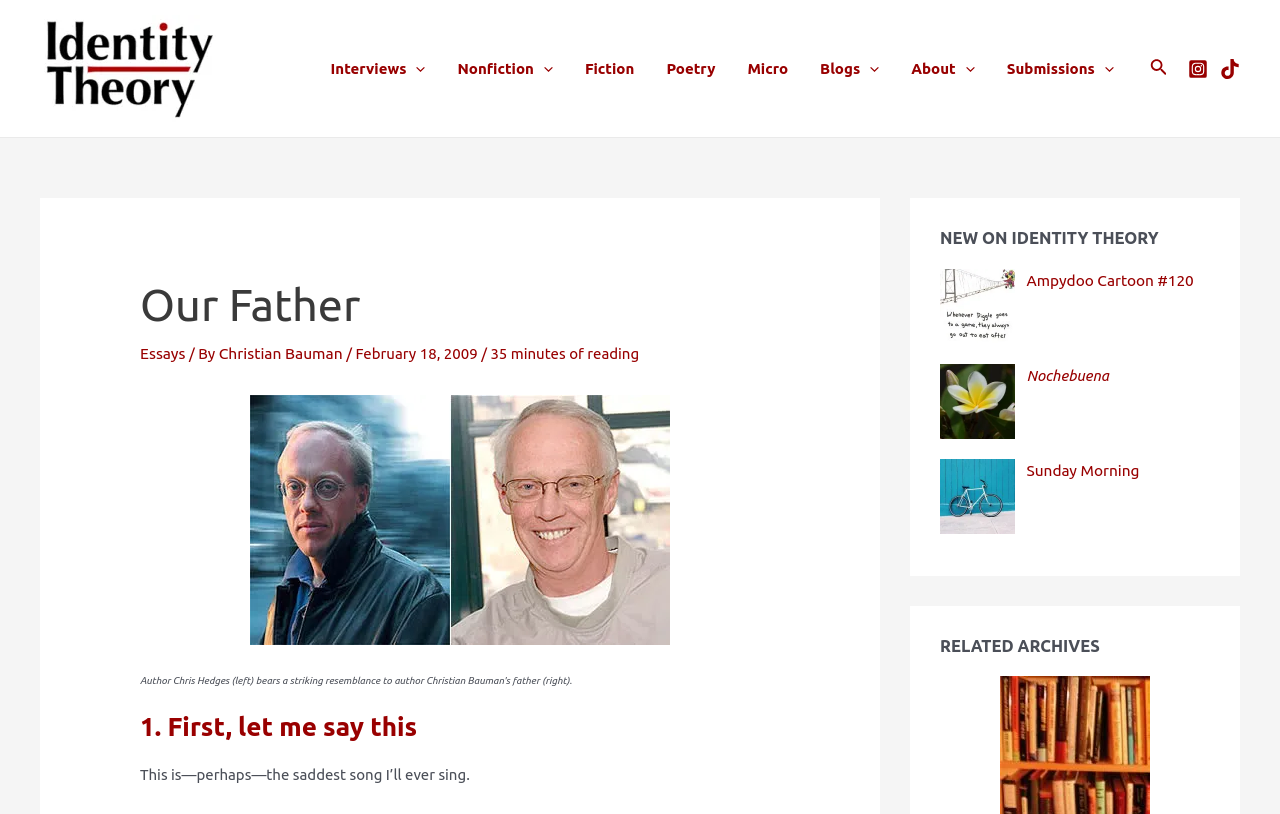Identify the bounding box coordinates of the clickable region to carry out the given instruction: "View the latest article on Identity Theory".

[0.802, 0.333, 0.929, 0.354]